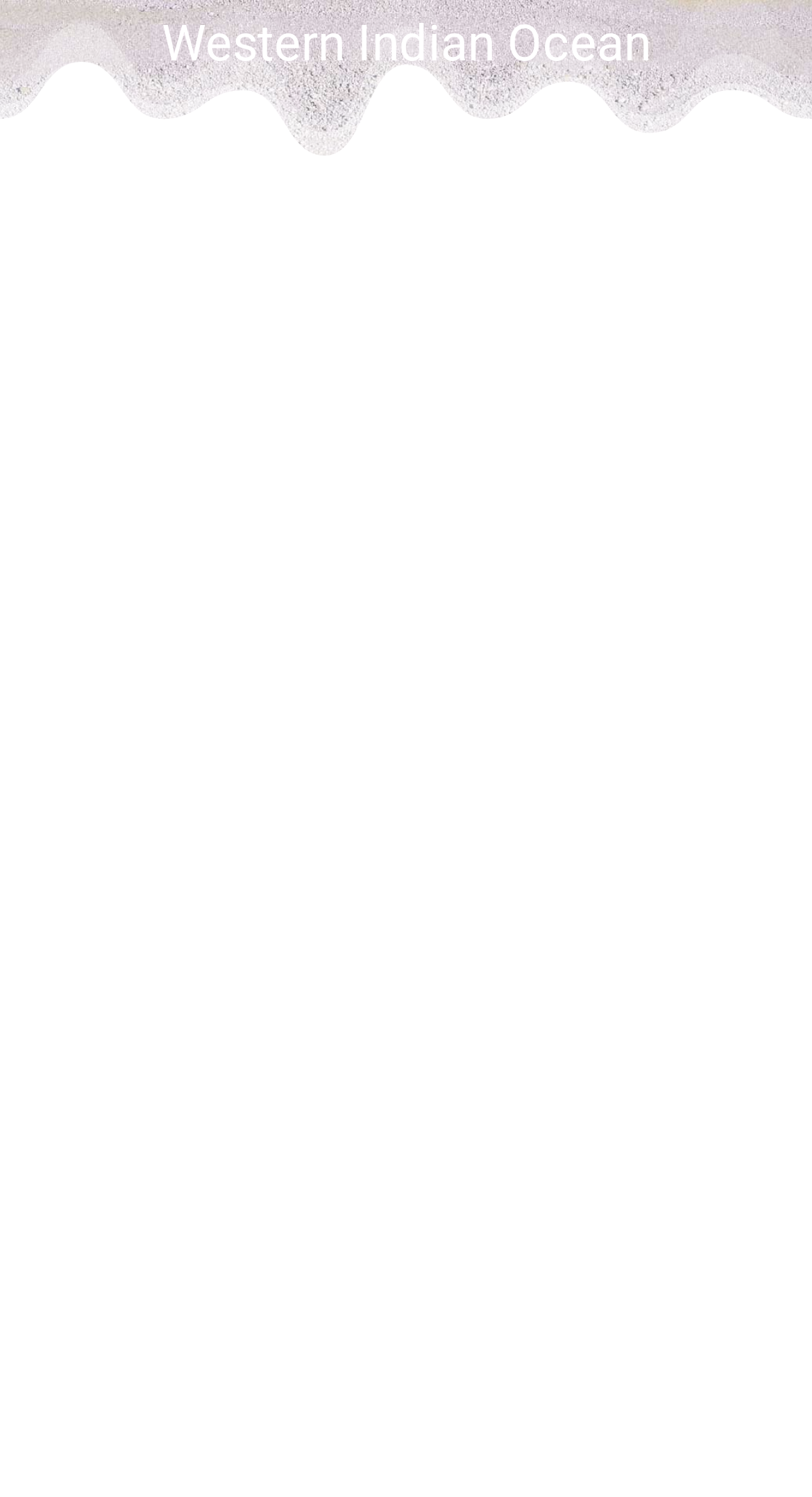Locate the bounding box for the described UI element: "CLICK TO READ". Ensure the coordinates are four float numbers between 0 and 1, formatted as [left, top, right, bottom].

[0.272, 0.562, 0.728, 0.626]